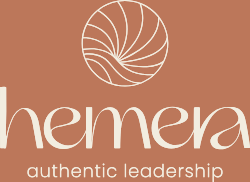Please analyze the image and provide a thorough answer to the question:
What is the font style of the word 'heméra'?

The caption states that the word 'heméra' is elegantly presented in a modern font, which suggests a clean and contemporary design.